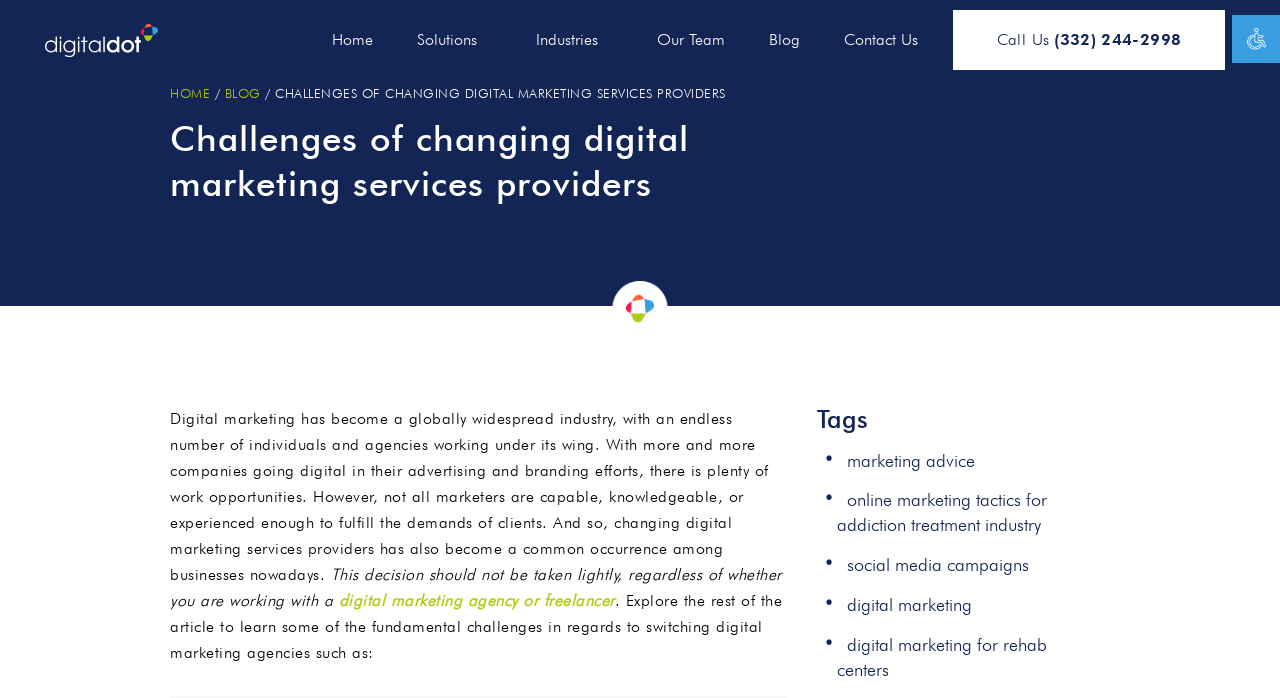Provide a thorough description of this webpage.

The webpage is about the challenges of changing digital marketing services providers. At the top left, there is a logo of "Digital Dot" with a link to the homepage. Next to it, there is a navigation menu with links to "Home", "Solutions", "Industries", "Our Team", "Blog", and "Contact Us". On the top right, there is a call-to-action link to call the company.

Below the navigation menu, there is a heading that reads "Challenges of changing digital marketing services providers". The main content of the webpage starts with a paragraph that explains the current state of the digital marketing industry and how not all marketers are capable of fulfilling client demands. This is followed by another paragraph that emphasizes the importance of carefully considering the decision to change digital marketing services providers.

The webpage also features a section with links to related topics, including "marketing advice", "online marketing tactics for addiction treatment industry", "social media campaigns", "digital marketing", and "digital marketing for rehab centers". These links are categorized under a "Tags" heading.

At the bottom right of the webpage, there is an "Accessibility Helper sidebar" button with an image of "Accessibility".